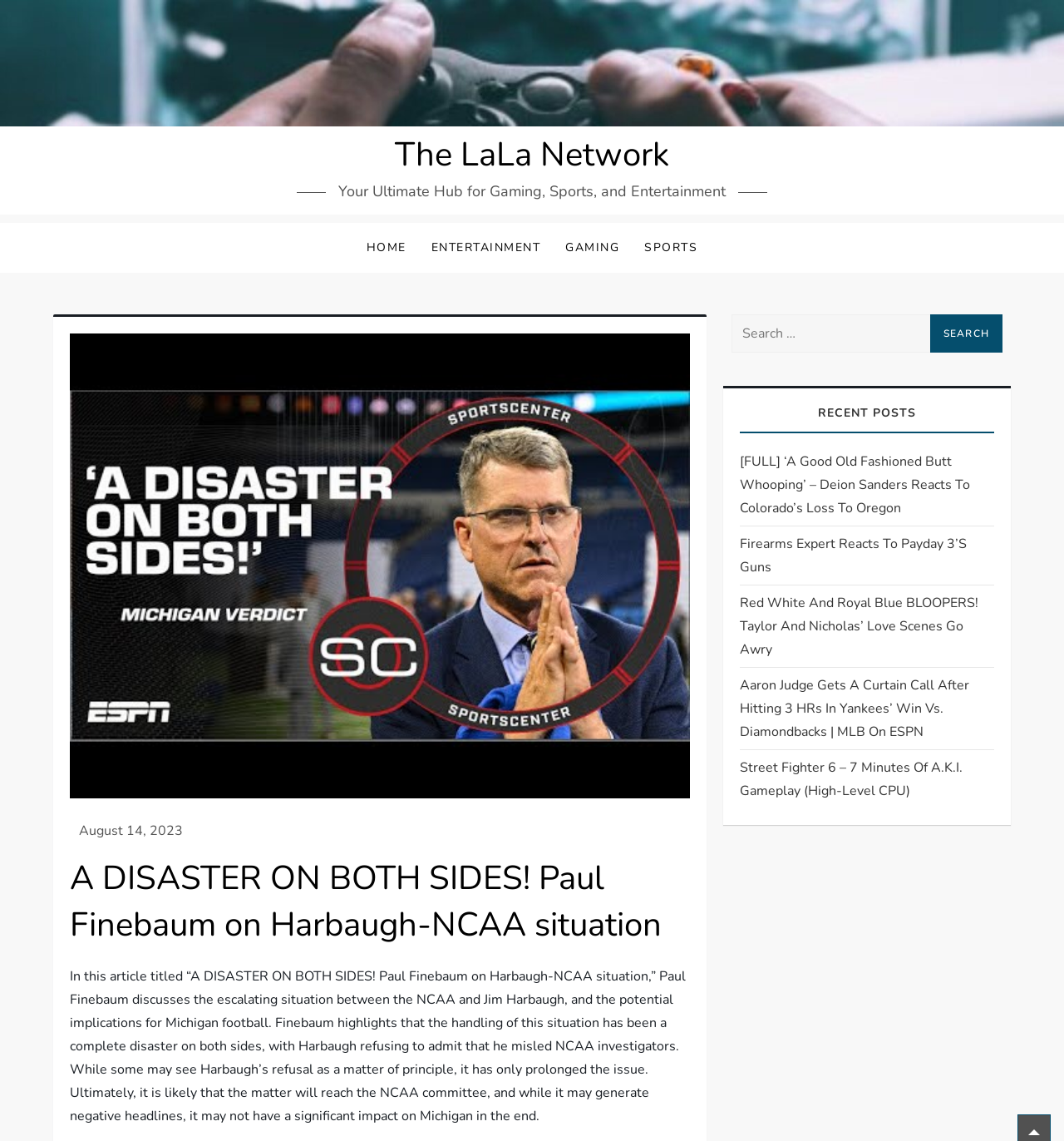Carefully examine the image and provide an in-depth answer to the question: What is the name of the network?

I found the name of the network by looking at the link 'The LaLa Network' at the top of the webpage, which is the name of the network.